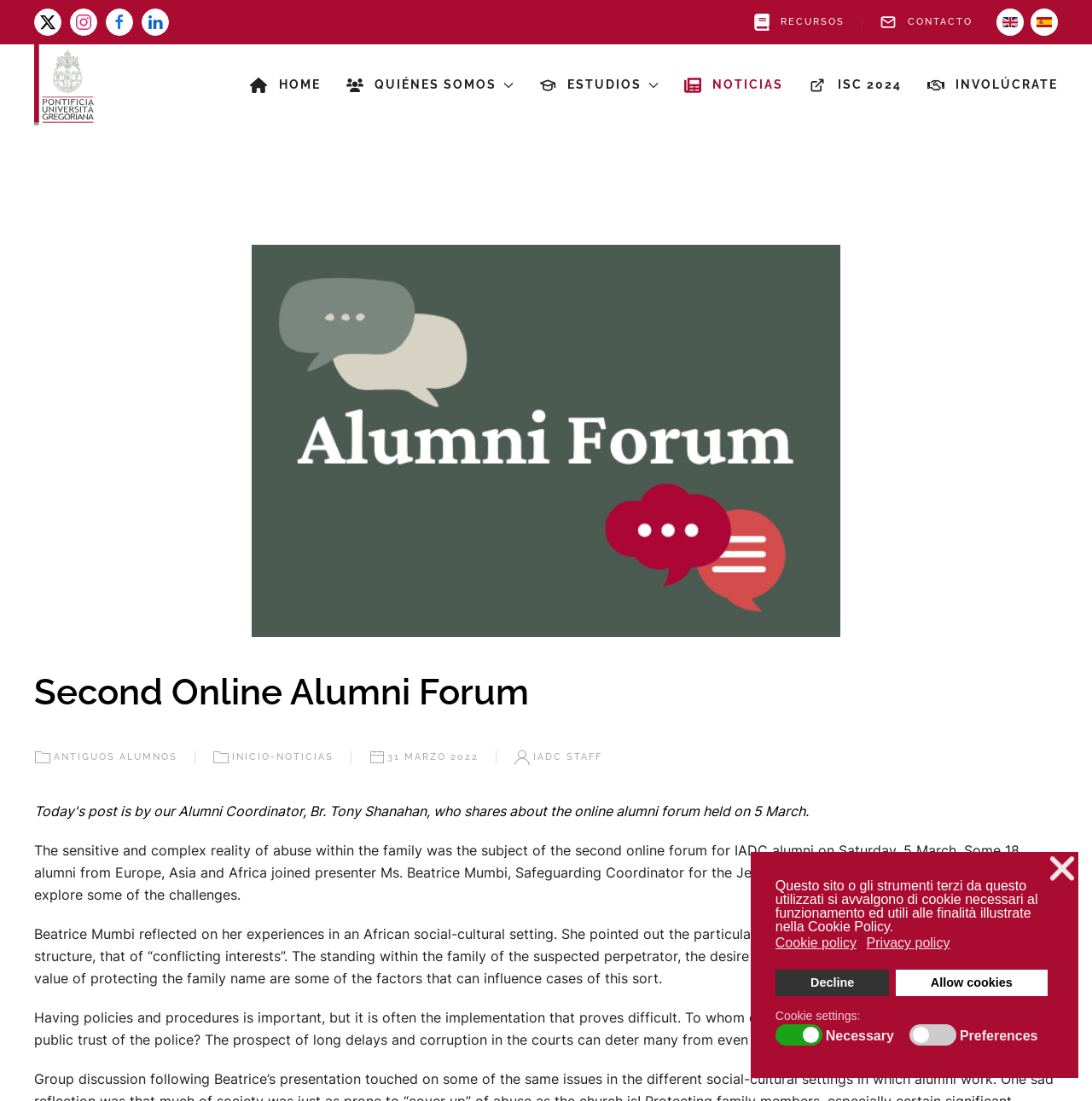Who was the presenter of the online forum?
Refer to the image and respond with a one-word or short-phrase answer.

Ms. Beatrice Mumbi